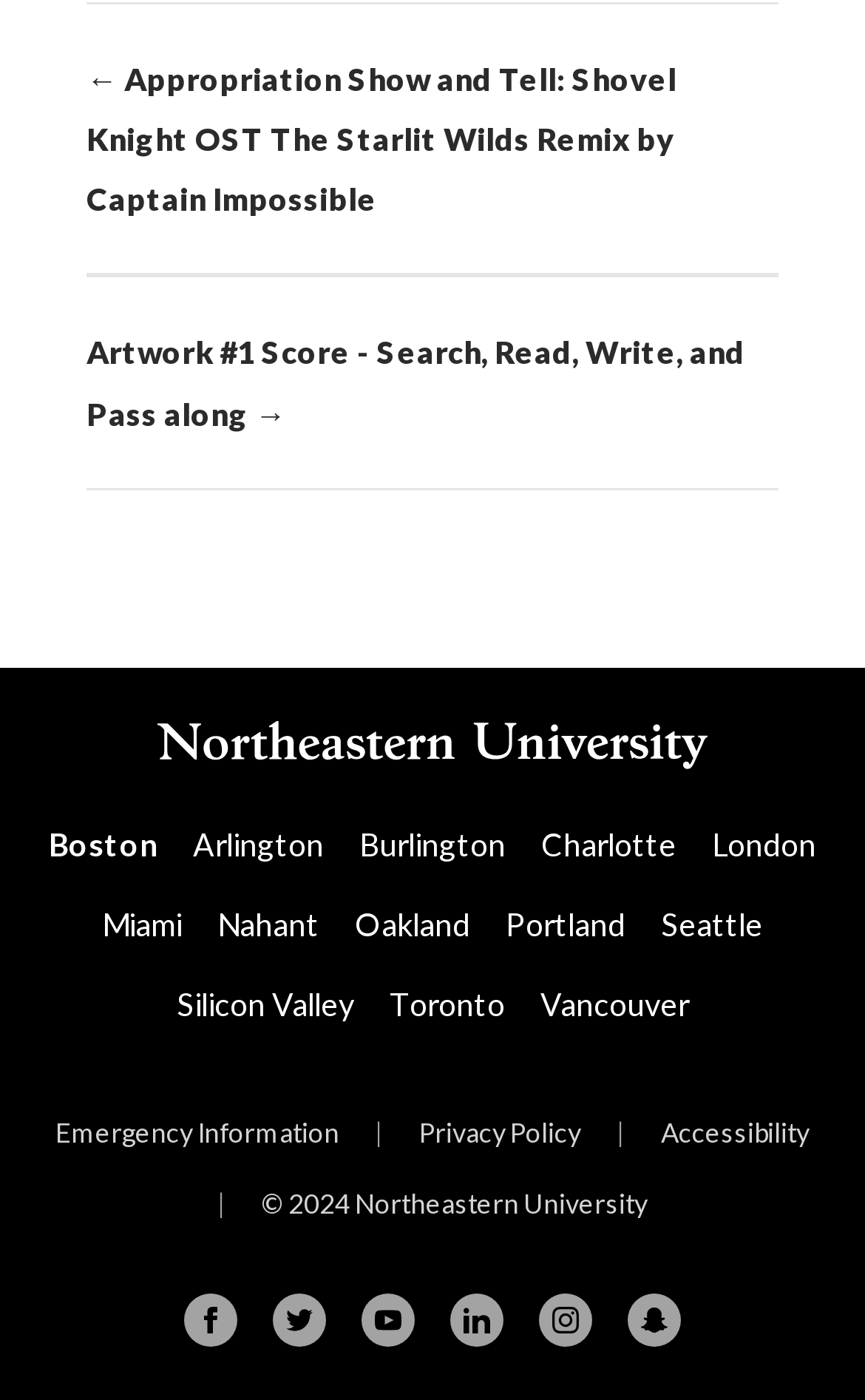Pinpoint the bounding box coordinates of the element to be clicked to execute the instruction: "Visit the Appropriation Show and Tell page".

[0.1, 0.001, 0.9, 0.197]